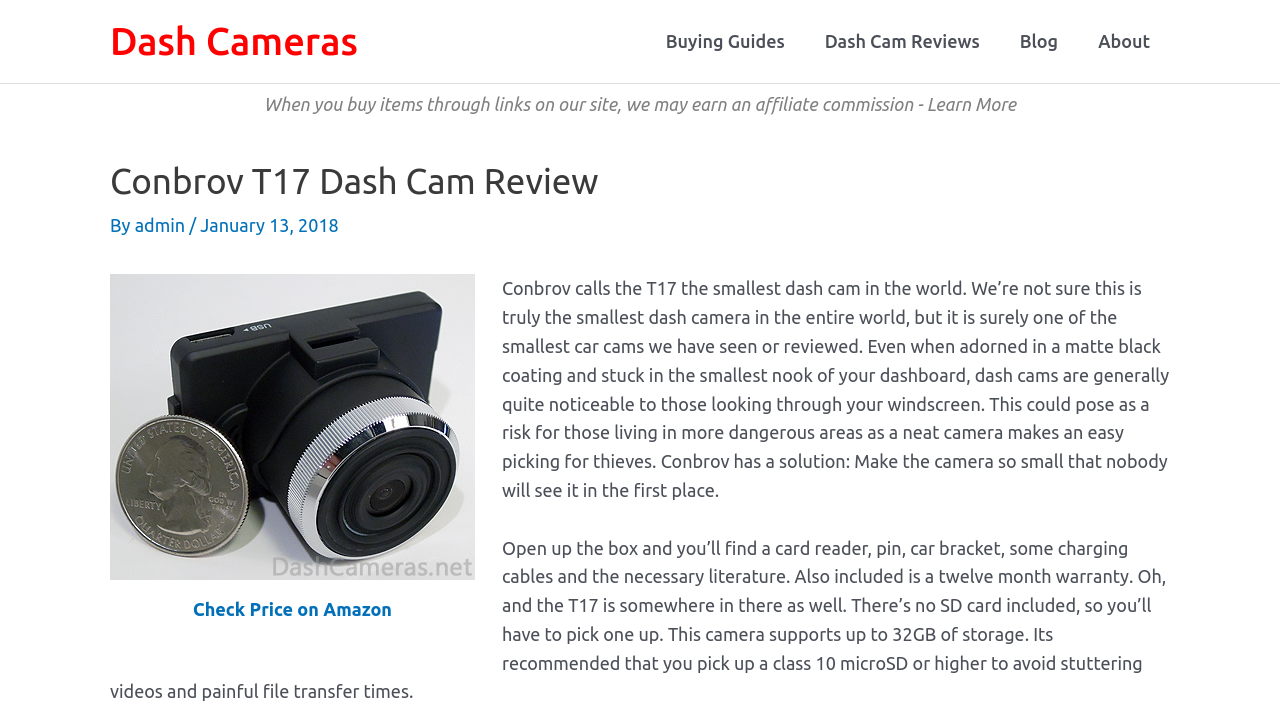Please identify the bounding box coordinates of the region to click in order to complete the task: "Learn more about affiliate commission". The coordinates must be four float numbers between 0 and 1, specified as [left, top, right, bottom].

[0.724, 0.132, 0.794, 0.16]